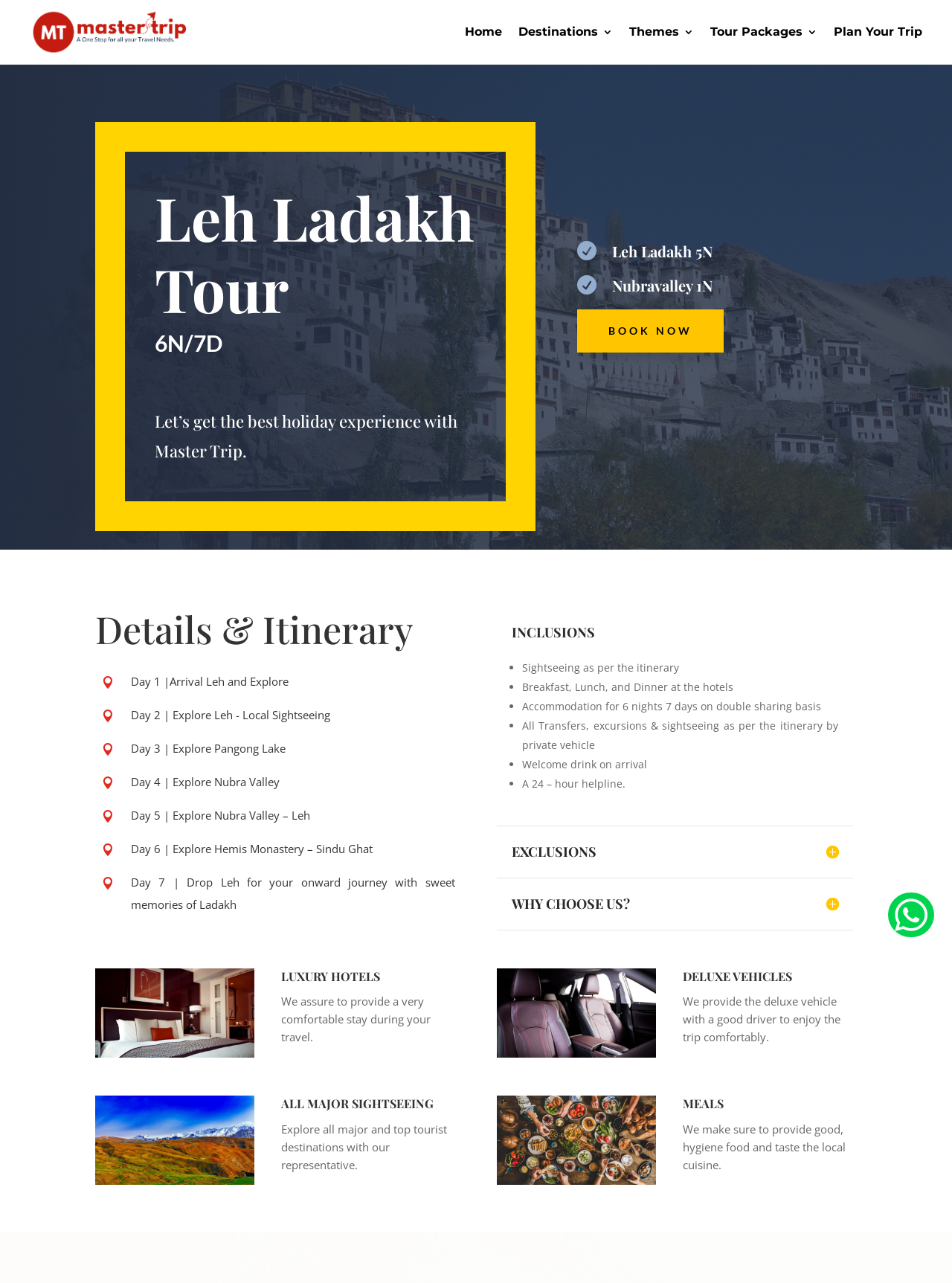Please specify the bounding box coordinates in the format (top-left x, top-left y, bottom-right x, bottom-right y), with values ranging from 0 to 1. Identify the bounding box for the UI component described as follows: All Posts

None